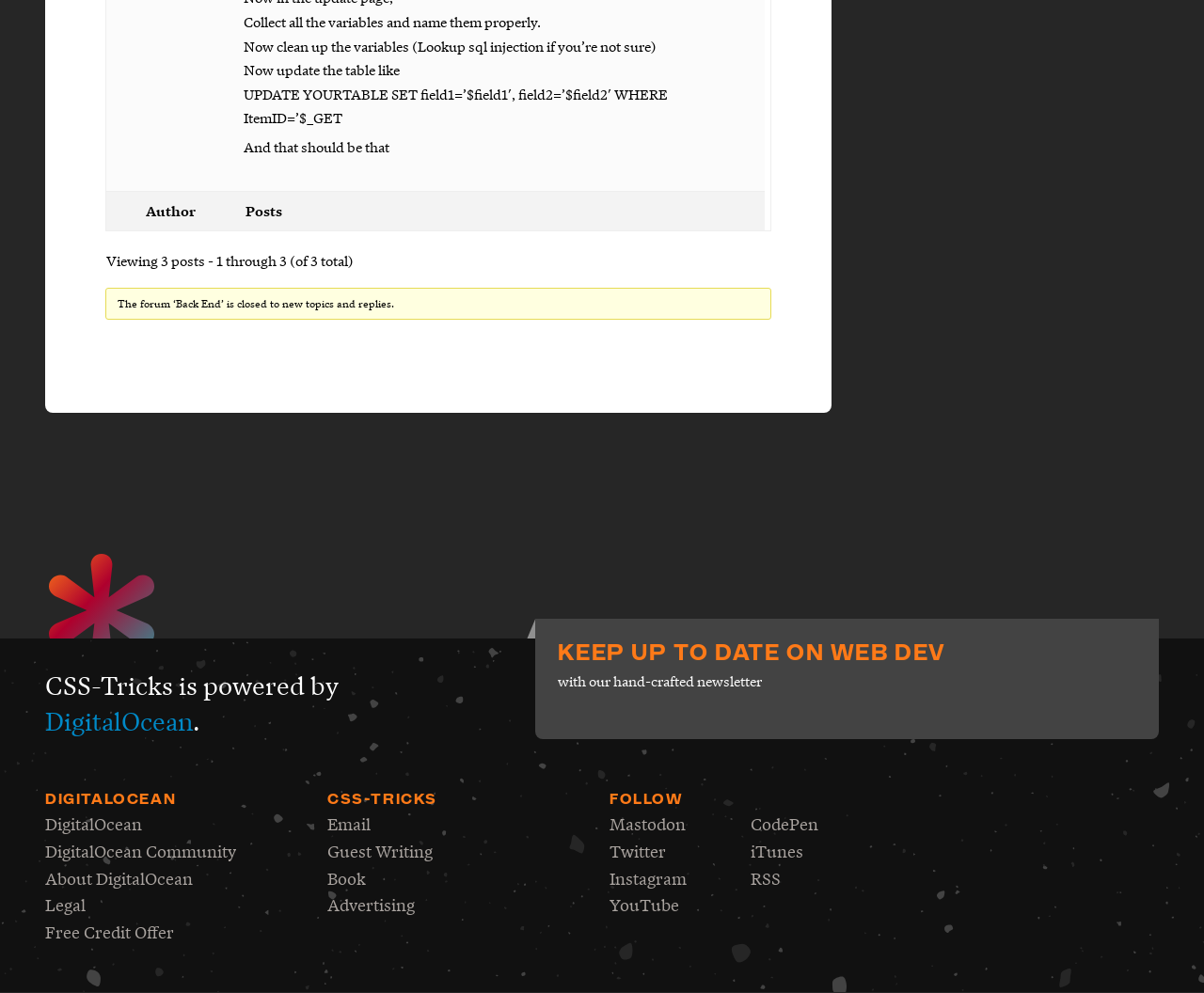Specify the bounding box coordinates of the area to click in order to execute this command: 'View the 'CSS-TRICKS' section'. The coordinates should consist of four float numbers ranging from 0 to 1, and should be formatted as [left, top, right, bottom].

[0.272, 0.798, 0.494, 0.813]